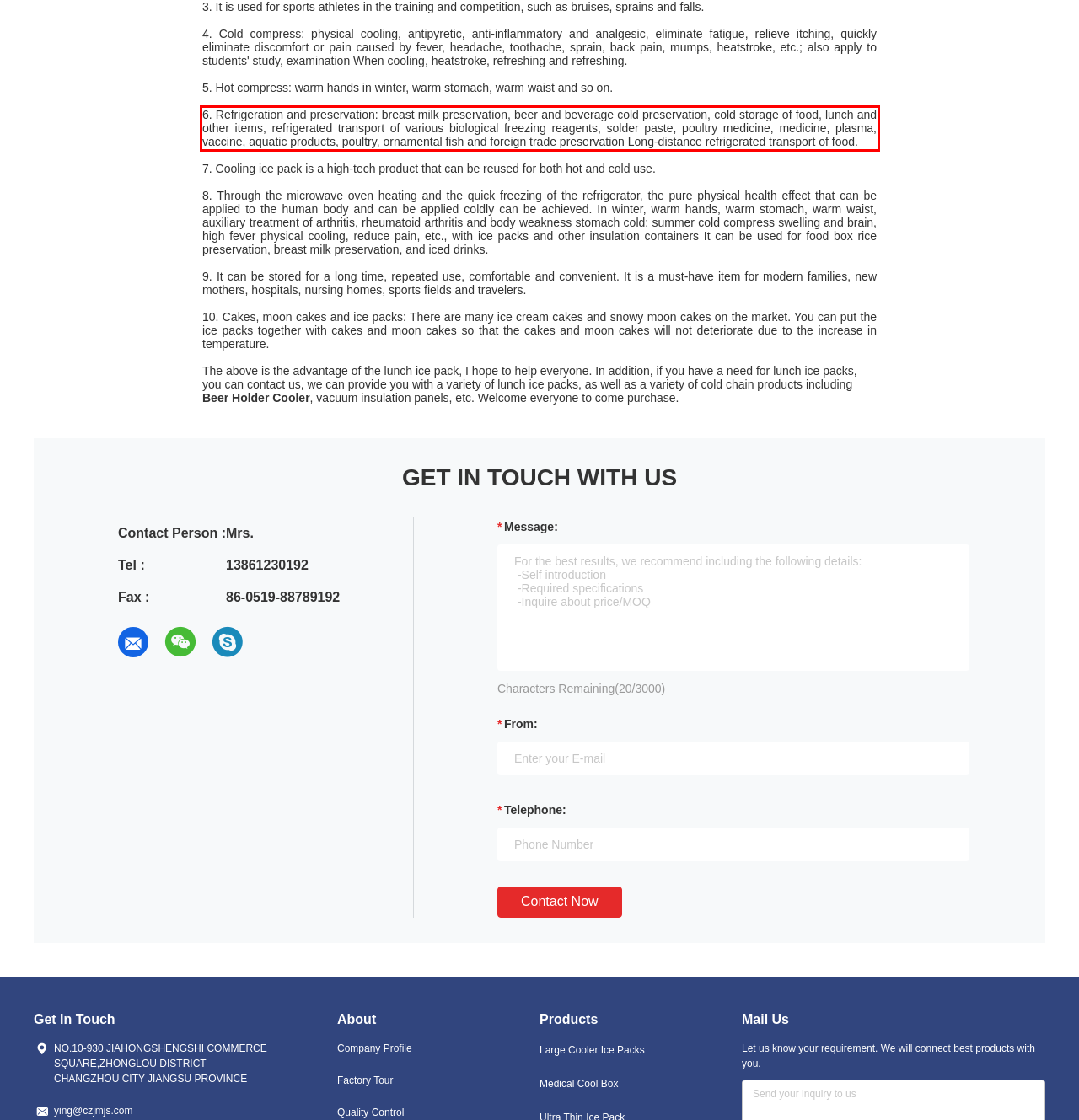In the given screenshot, locate the red bounding box and extract the text content from within it.

6. Refrigeration and preservation: breast milk preservation, beer and beverage cold preservation, cold storage of food, lunch and other items, refrigerated transport of various biological freezing reagents, solder paste, poultry medicine, medicine, plasma, vaccine, aquatic products, poultry, ornamental fish and foreign trade preservation Long-distance refrigerated transport of food.